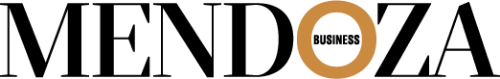What is the Mendoza College of Business known for?
Look at the image and respond with a one-word or short phrase answer.

Academic excellence and leadership